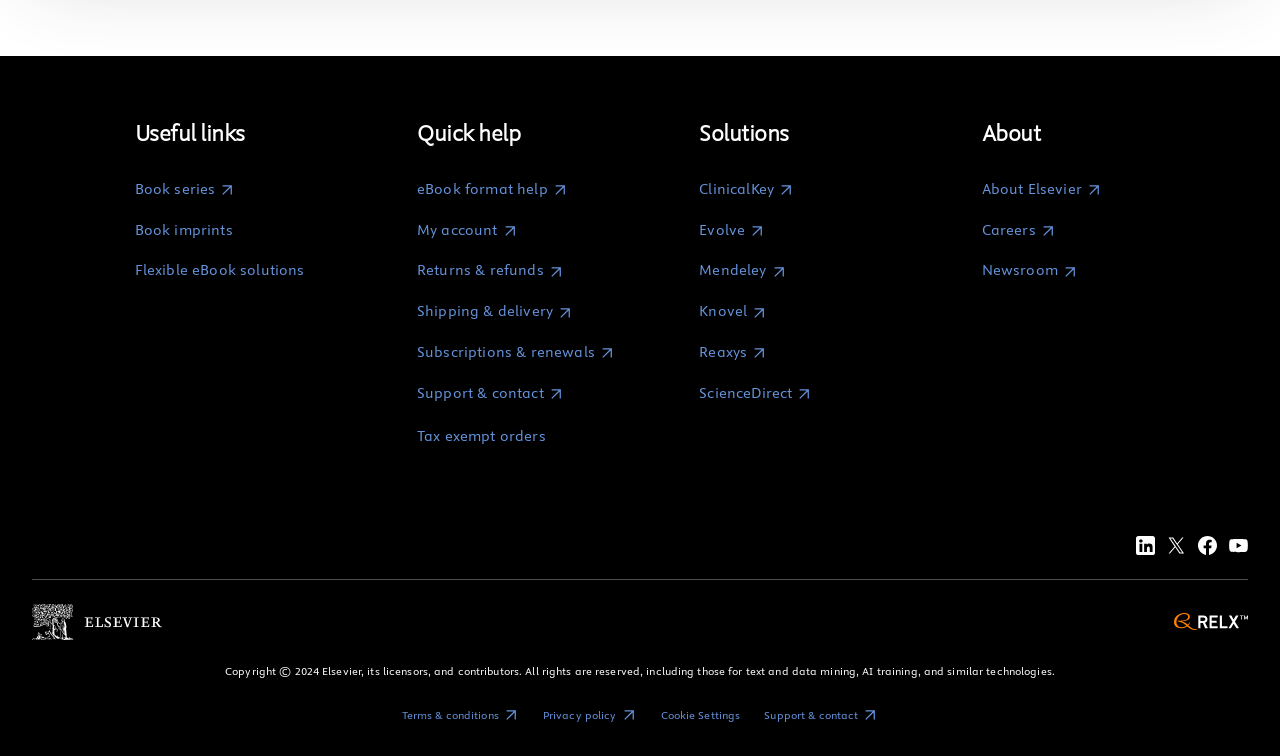Please identify the bounding box coordinates of the element on the webpage that should be clicked to follow this instruction: "Visit Elsevier". The bounding box coordinates should be given as four float numbers between 0 and 1, formatted as [left, top, right, bottom].

[0.025, 0.798, 0.127, 0.847]